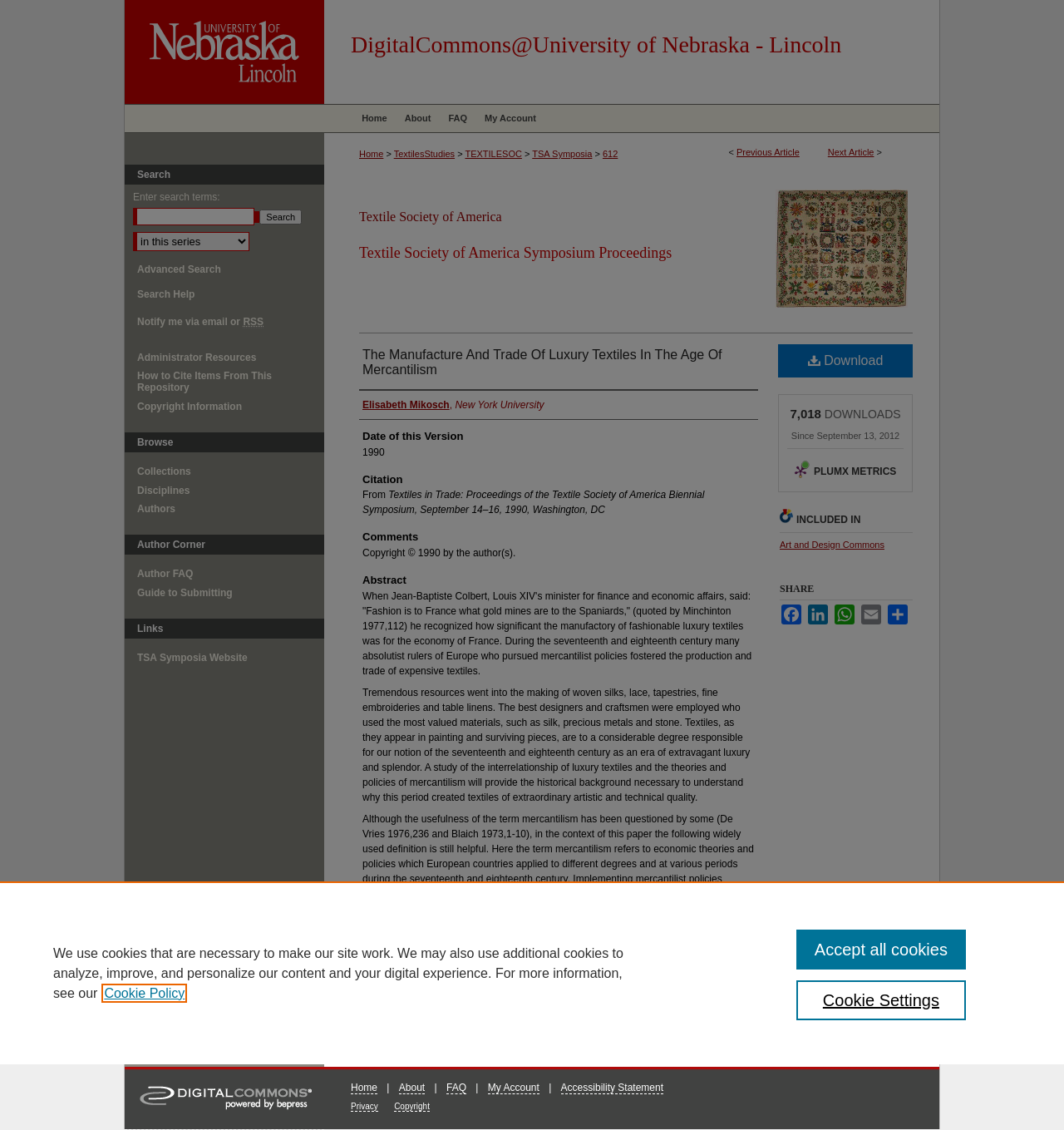Highlight the bounding box coordinates of the element you need to click to perform the following instruction: "Share on Facebook."

[0.733, 0.535, 0.755, 0.553]